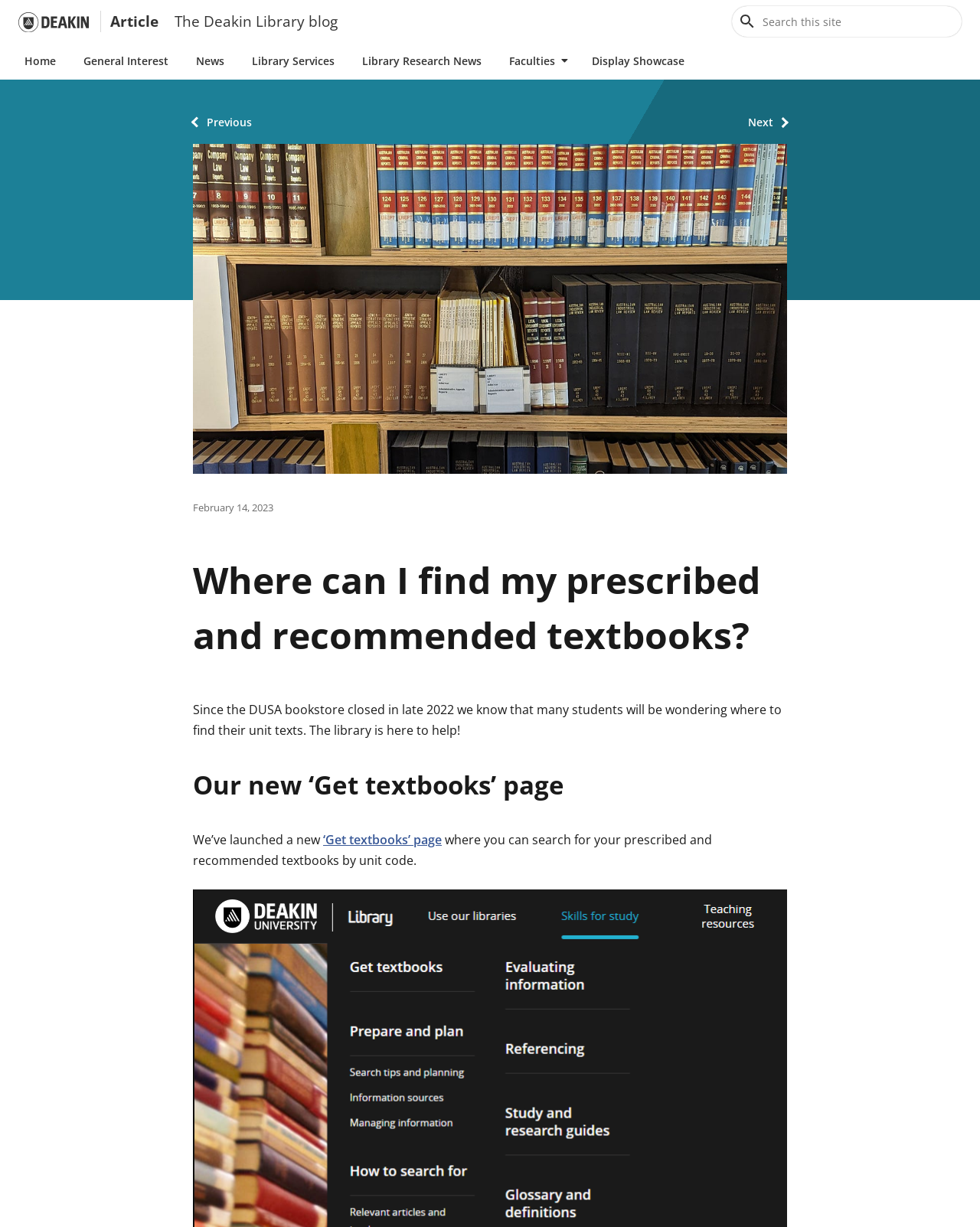Provide the bounding box coordinates of the section that needs to be clicked to accomplish the following instruction: "Search this site."

[0.734, 0.0, 0.994, 0.035]